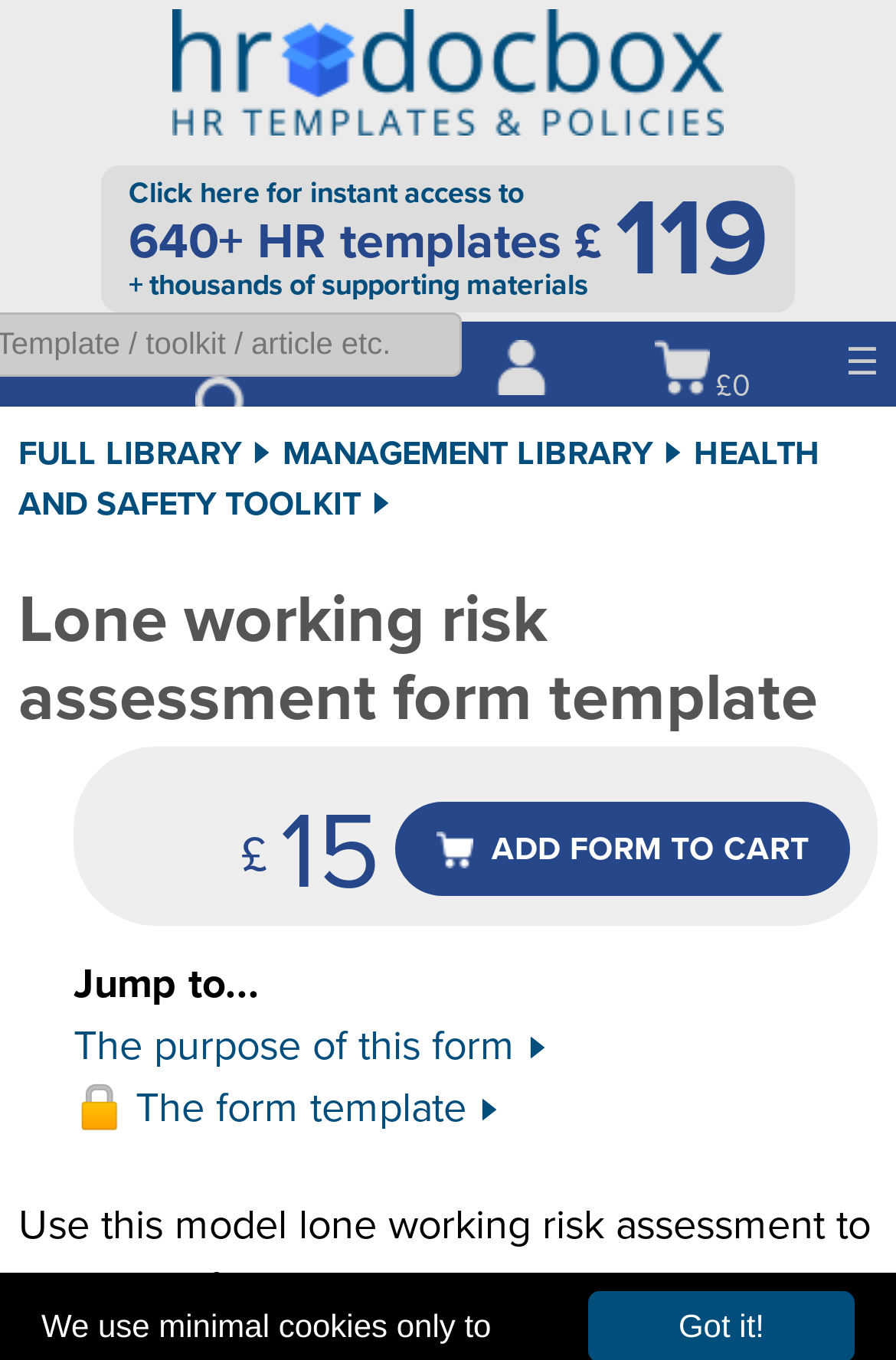What is the main heading displayed on the webpage? Please provide the text.

Lone working risk assessment form template